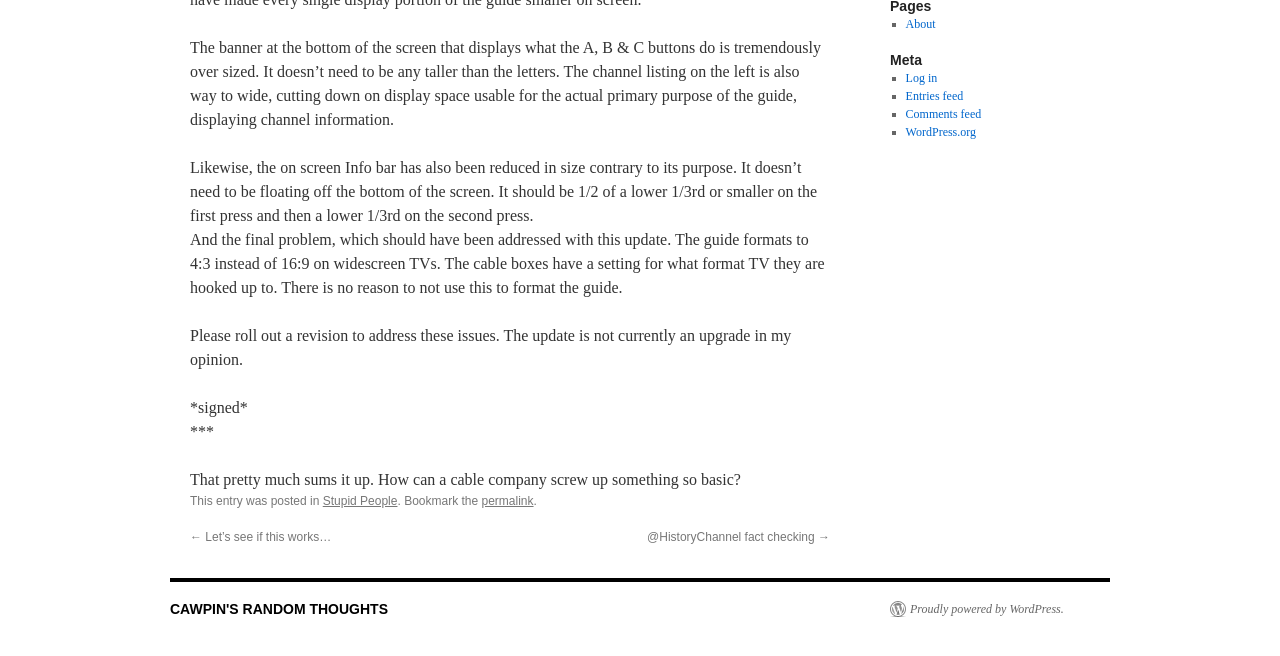Predict the bounding box of the UI element based on this description: "CAWPIN'S RANDOM THOUGHTS".

[0.133, 0.917, 0.303, 0.941]